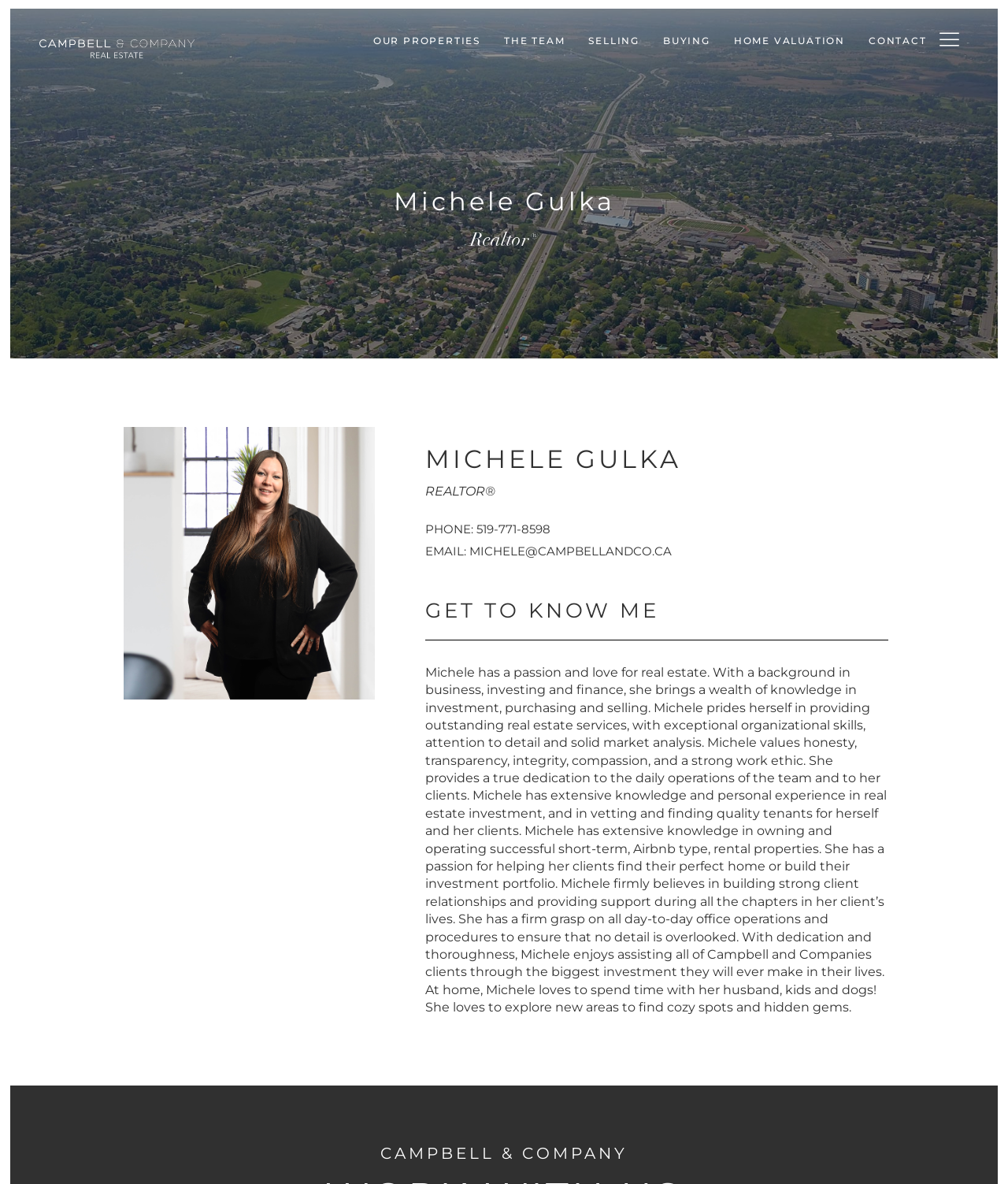Give a one-word or one-phrase response to the question: 
What is the phone number provided on the webpage?

519-771-8598